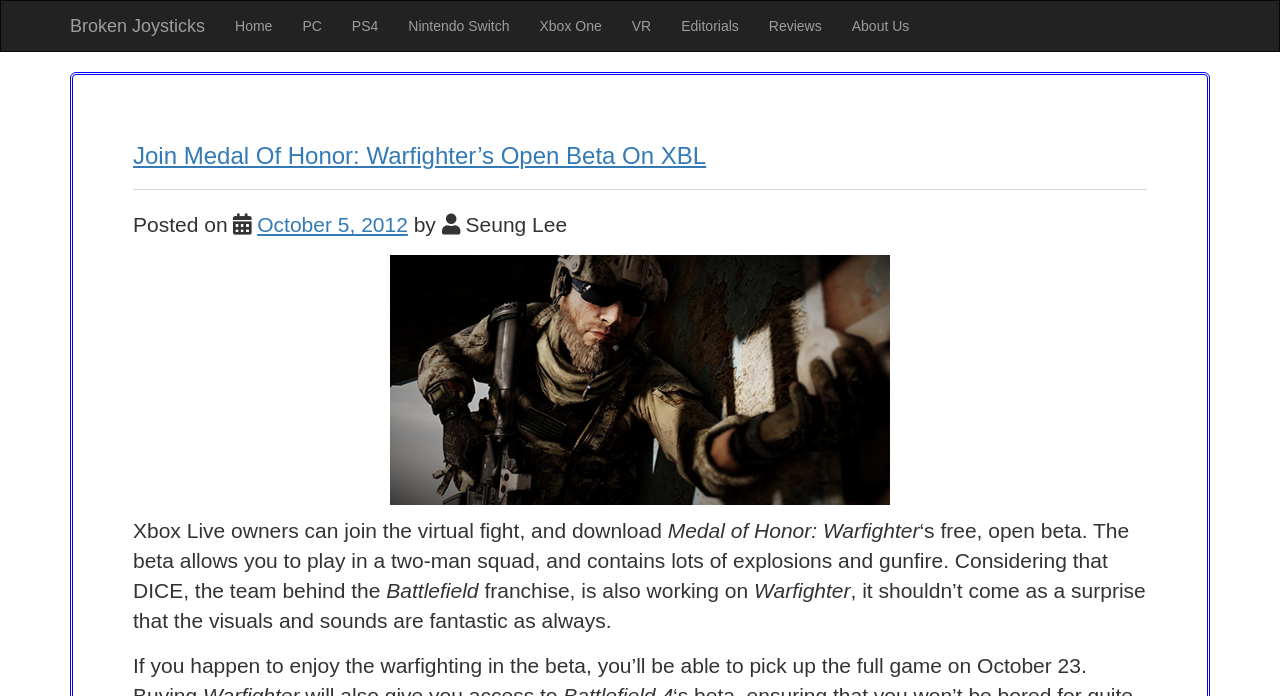Please answer the following question using a single word or phrase: 
What type of gameplay is mentioned in the article?

two-man squad